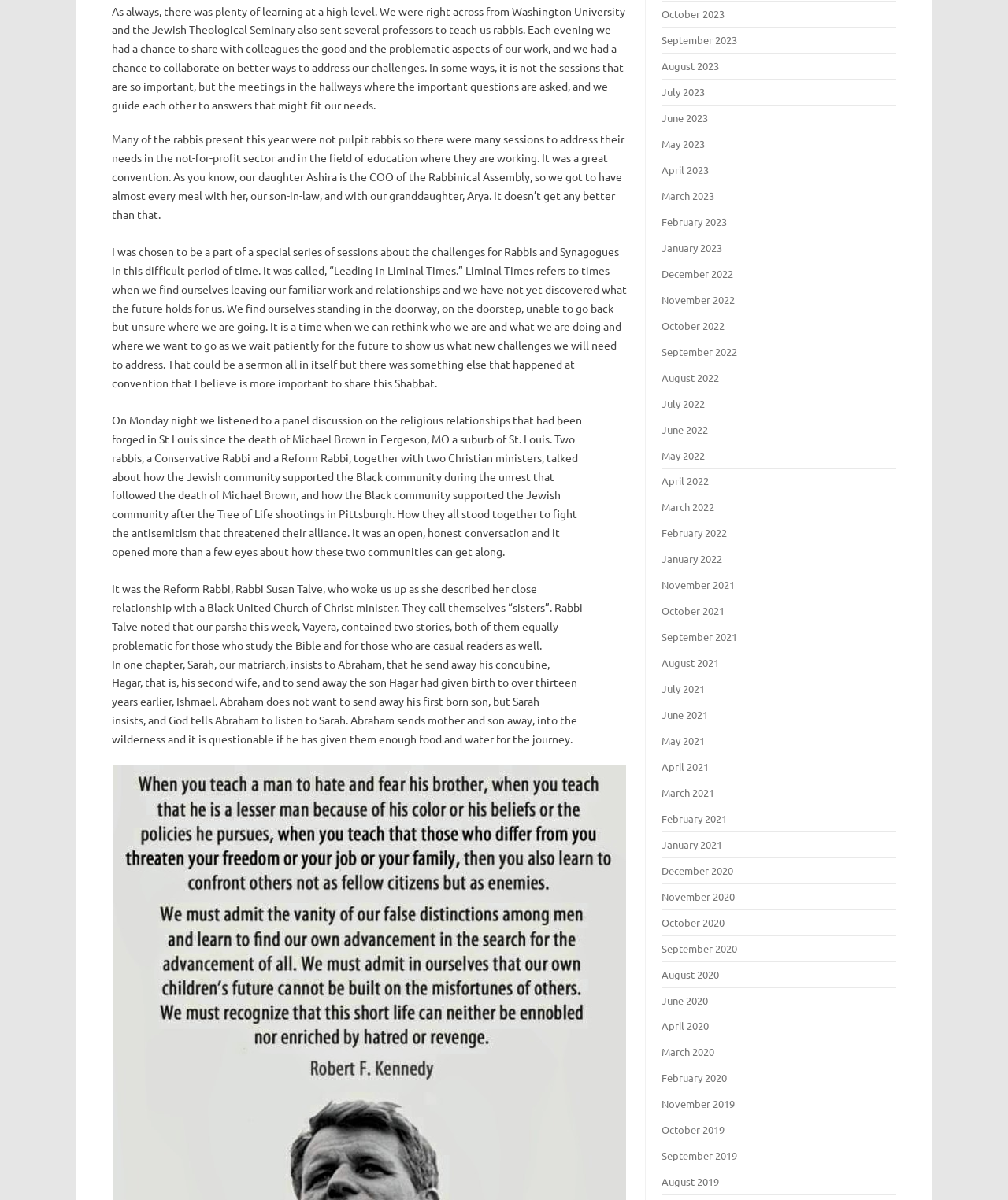Please identify the bounding box coordinates of the element that needs to be clicked to execute the following command: "Click on October 2023". Provide the bounding box using four float numbers between 0 and 1, formatted as [left, top, right, bottom].

[0.657, 0.006, 0.719, 0.017]